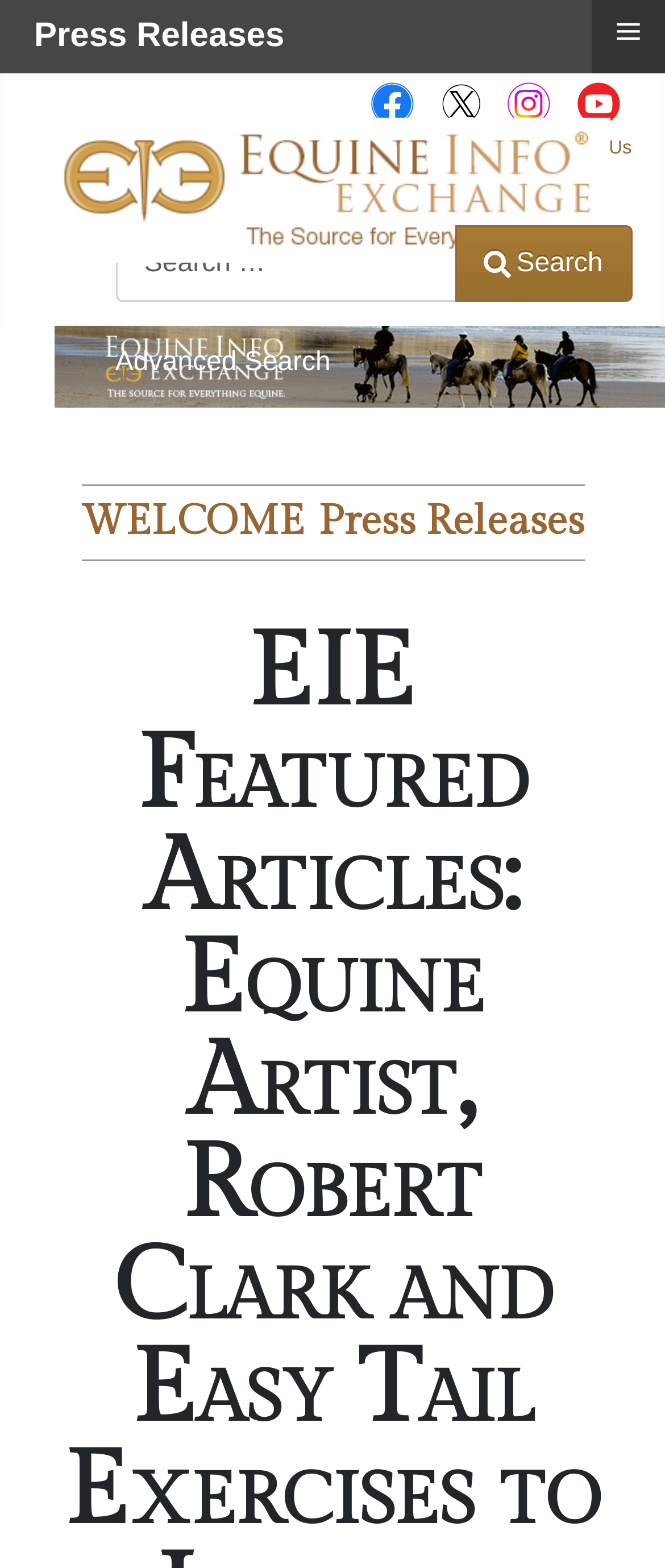Based on the description "Contact Us", find the bounding box of the specified UI element.

[0.81, 0.088, 0.95, 0.101]